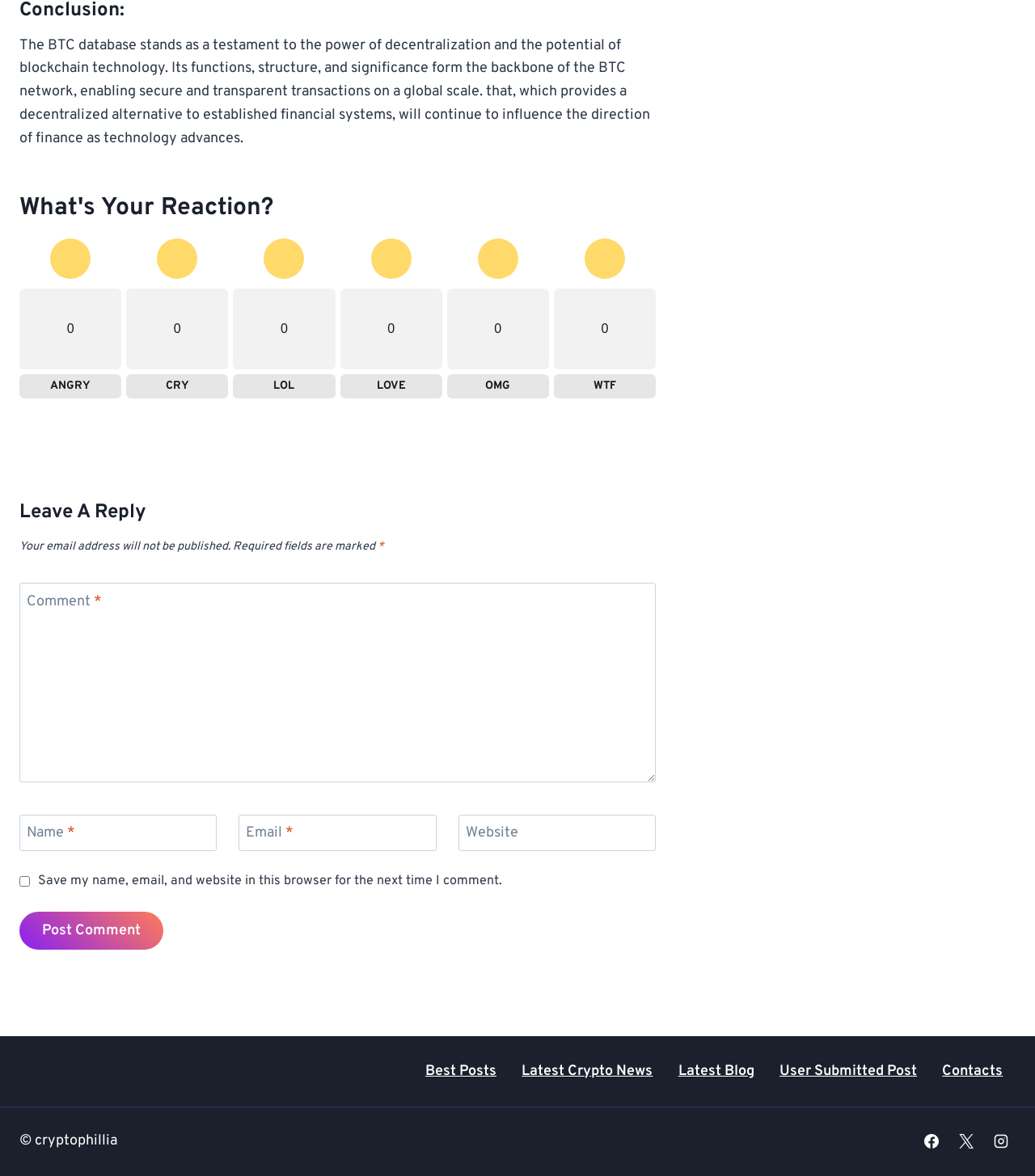Please find the bounding box coordinates of the clickable region needed to complete the following instruction: "Visit Latest Crypto News". The bounding box coordinates must consist of four float numbers between 0 and 1, i.e., [left, top, right, bottom].

[0.492, 0.902, 0.643, 0.92]